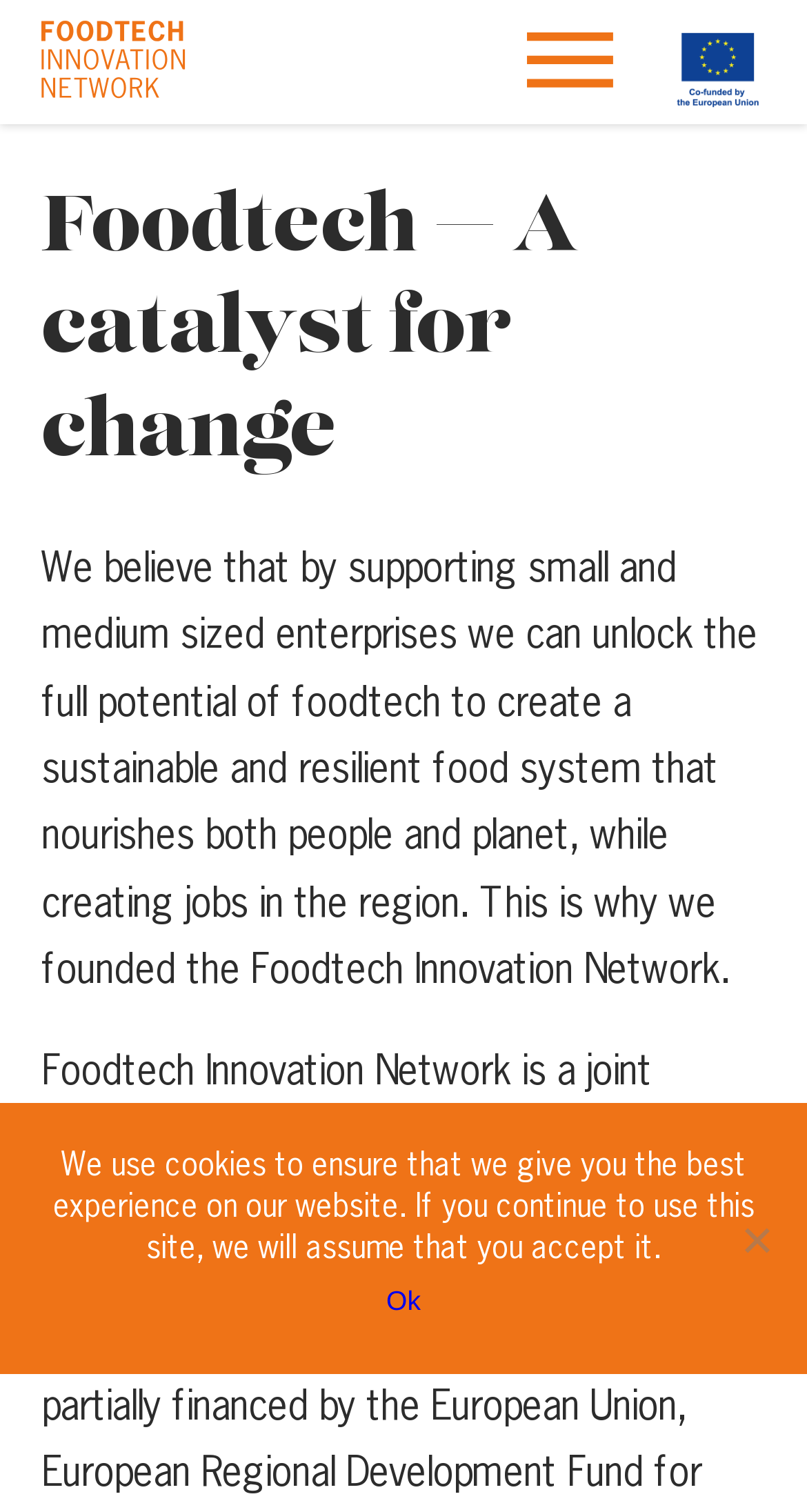Give a concise answer using one word or a phrase to the following question:
What is the role of small and medium-sized enterprises in the network?

Unlock foodtech potential